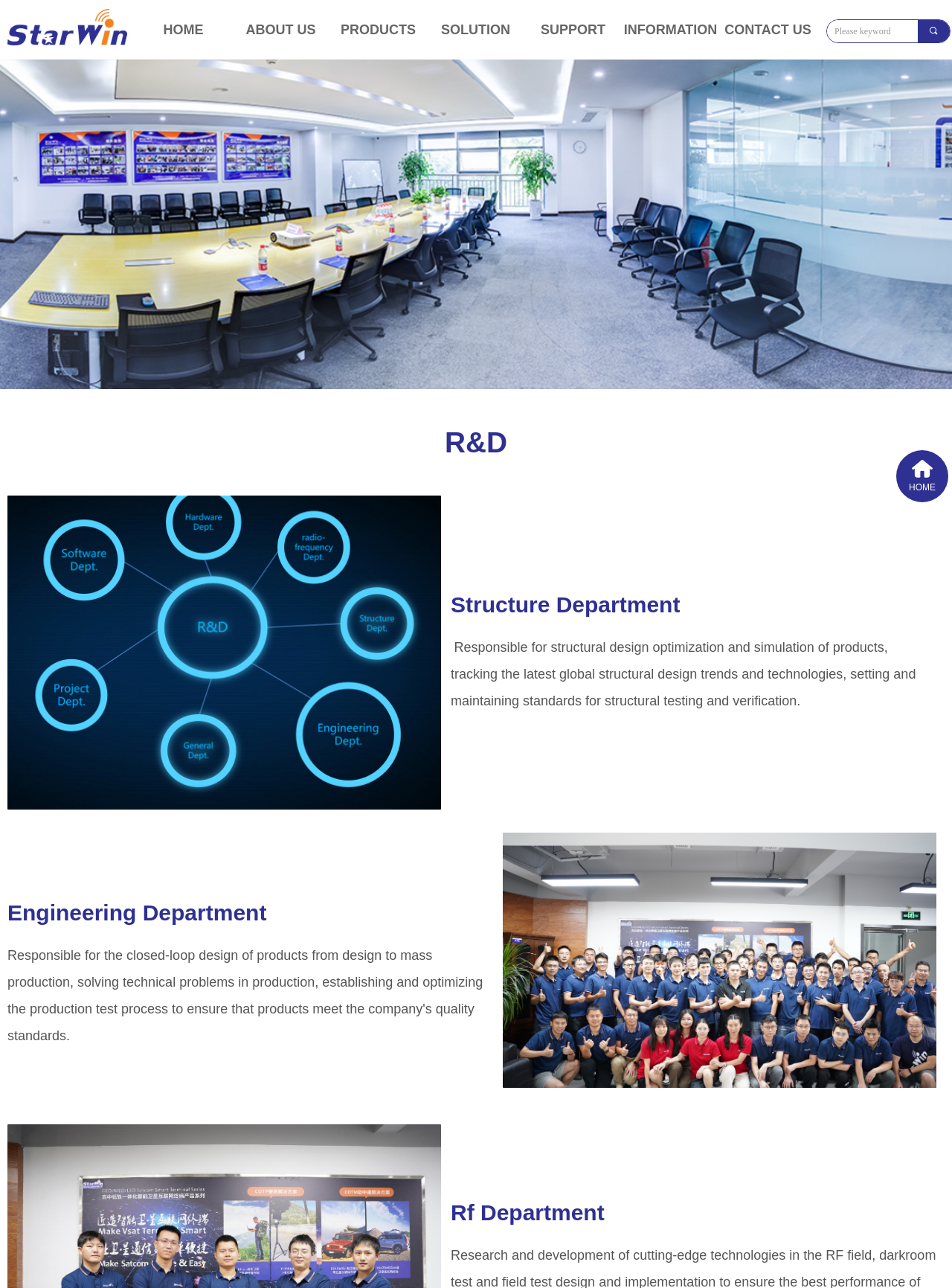Please identify the coordinates of the bounding box that should be clicked to fulfill this instruction: "click on R&D".

[0.467, 0.331, 0.533, 0.356]